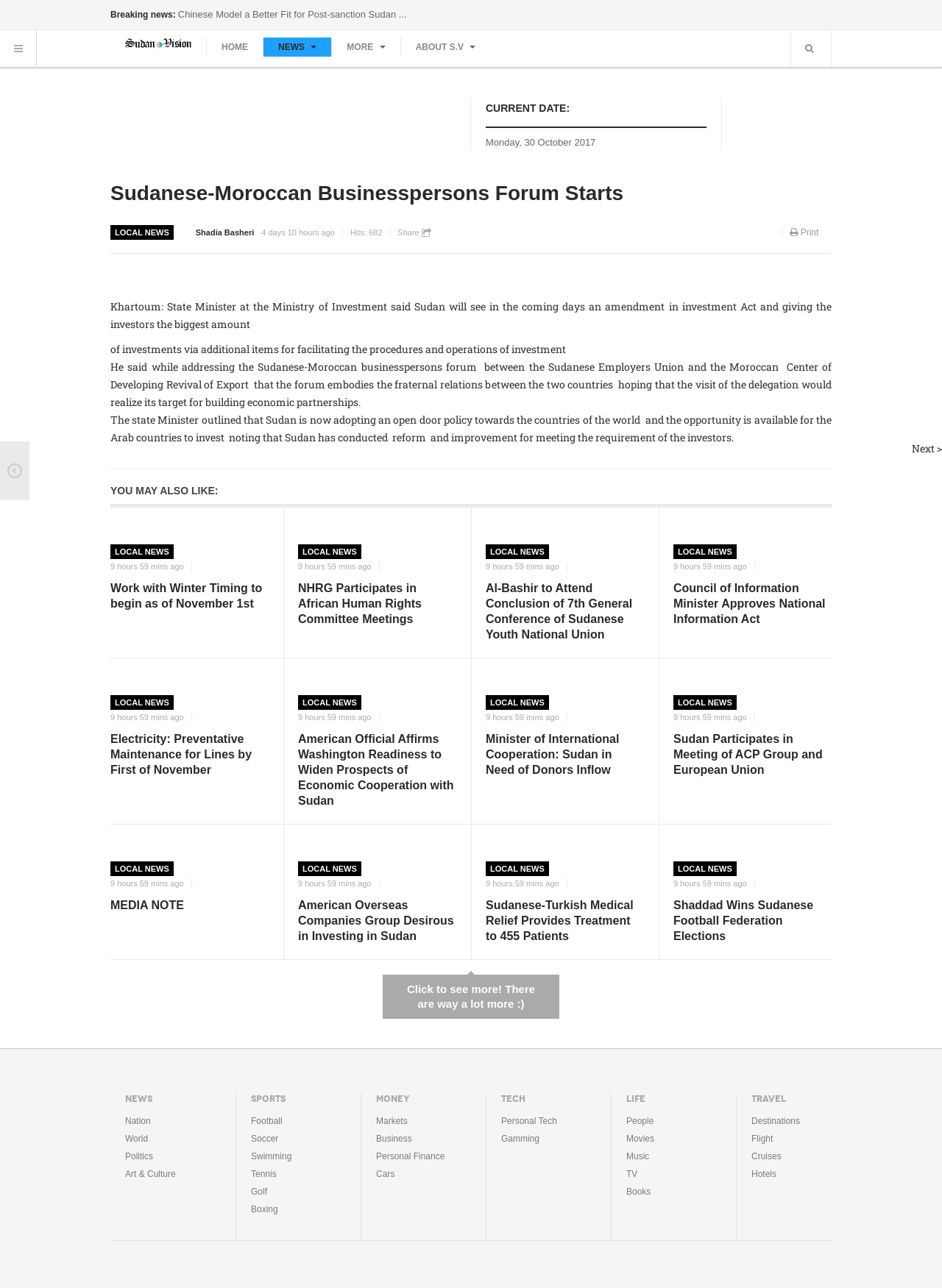Could you locate the bounding box coordinates for the section that should be clicked to accomplish this task: "Click on the 'HOME' link".

[0.219, 0.029, 0.279, 0.044]